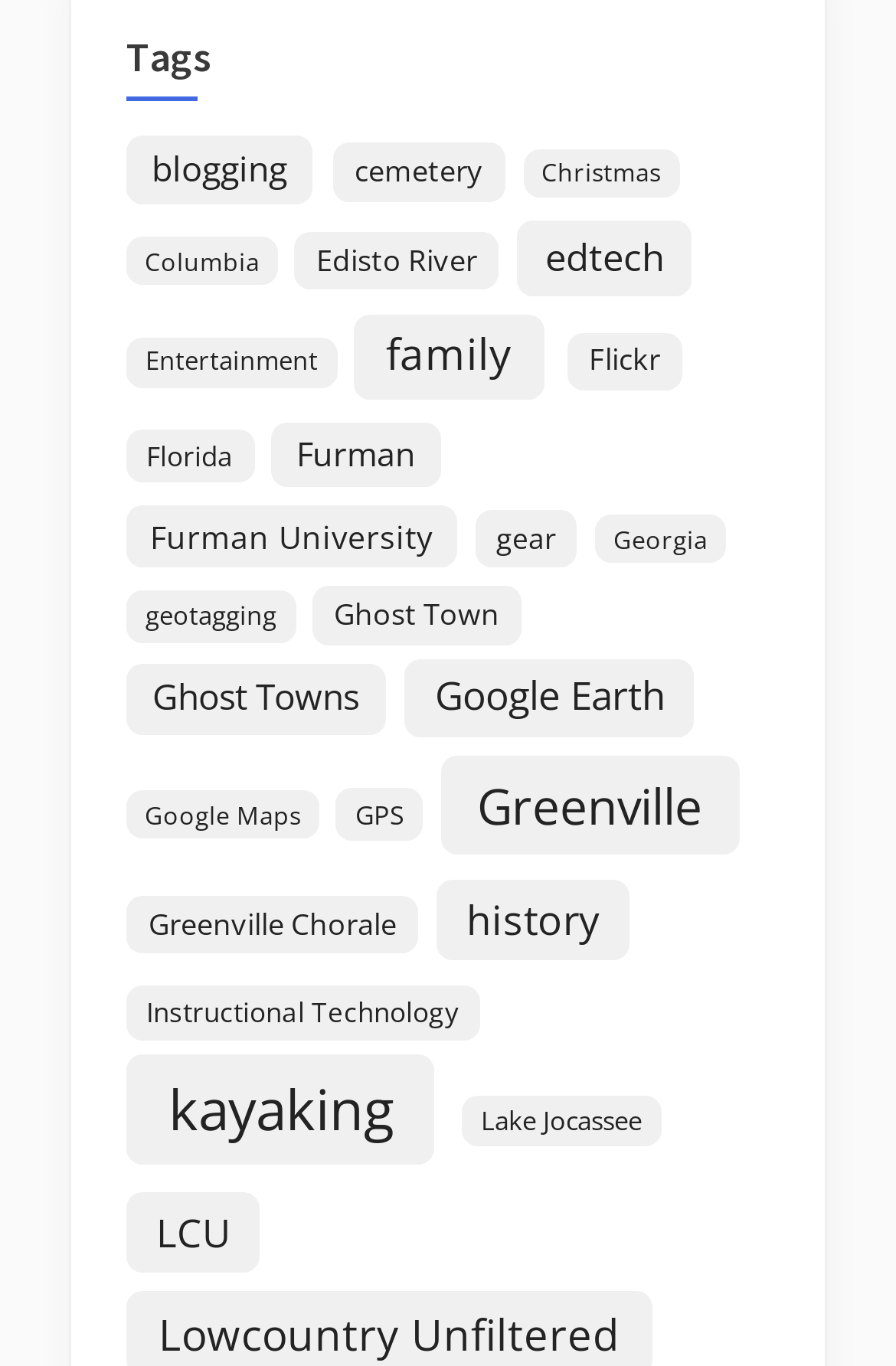Please find and report the bounding box coordinates of the element to click in order to perform the following action: "explore 'kayaking' posts". The coordinates should be expressed as four float numbers between 0 and 1, in the format [left, top, right, bottom].

[0.141, 0.771, 0.486, 0.853]